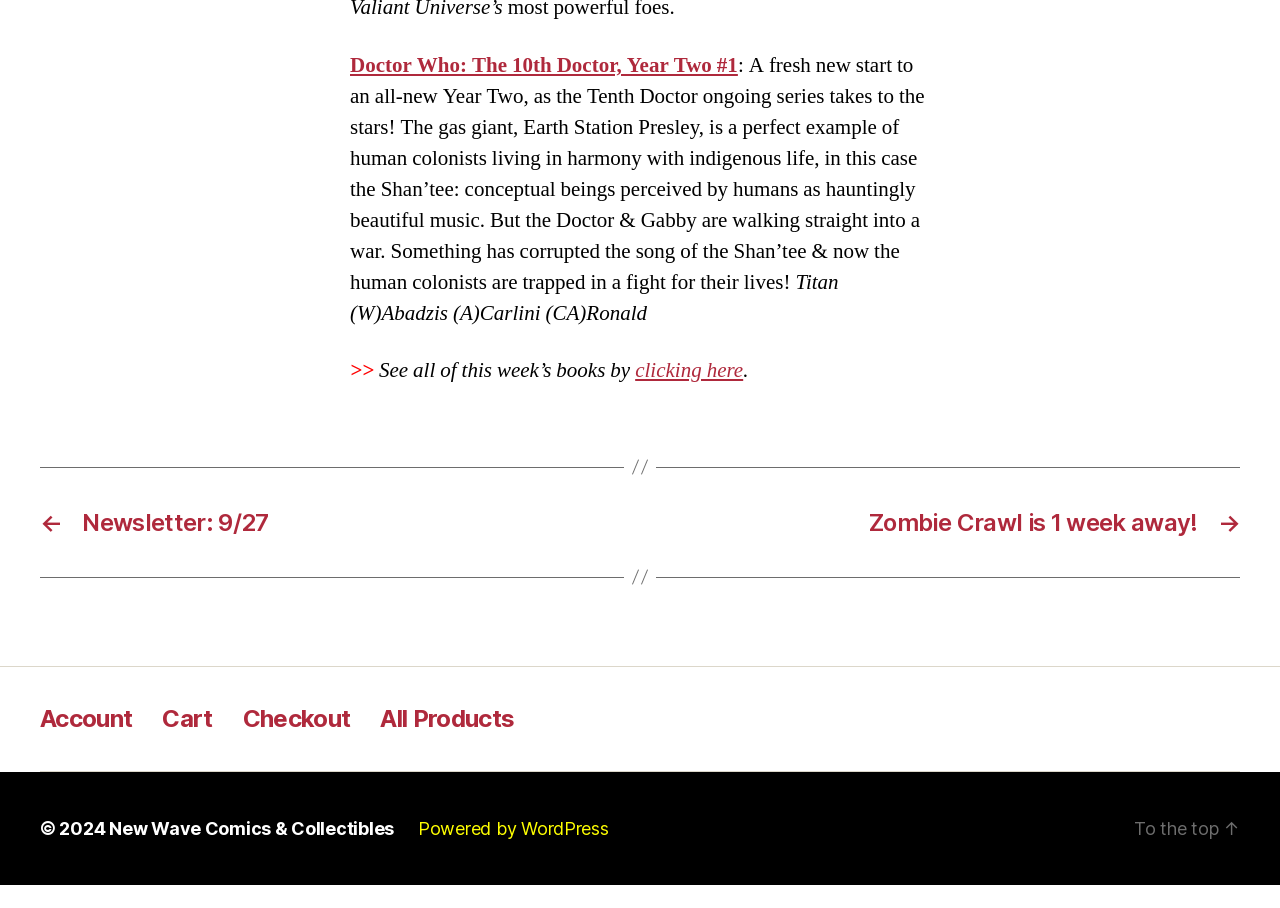What is the title of the comic book? Analyze the screenshot and reply with just one word or a short phrase.

Doctor Who: The 10th Doctor, Year Two #1